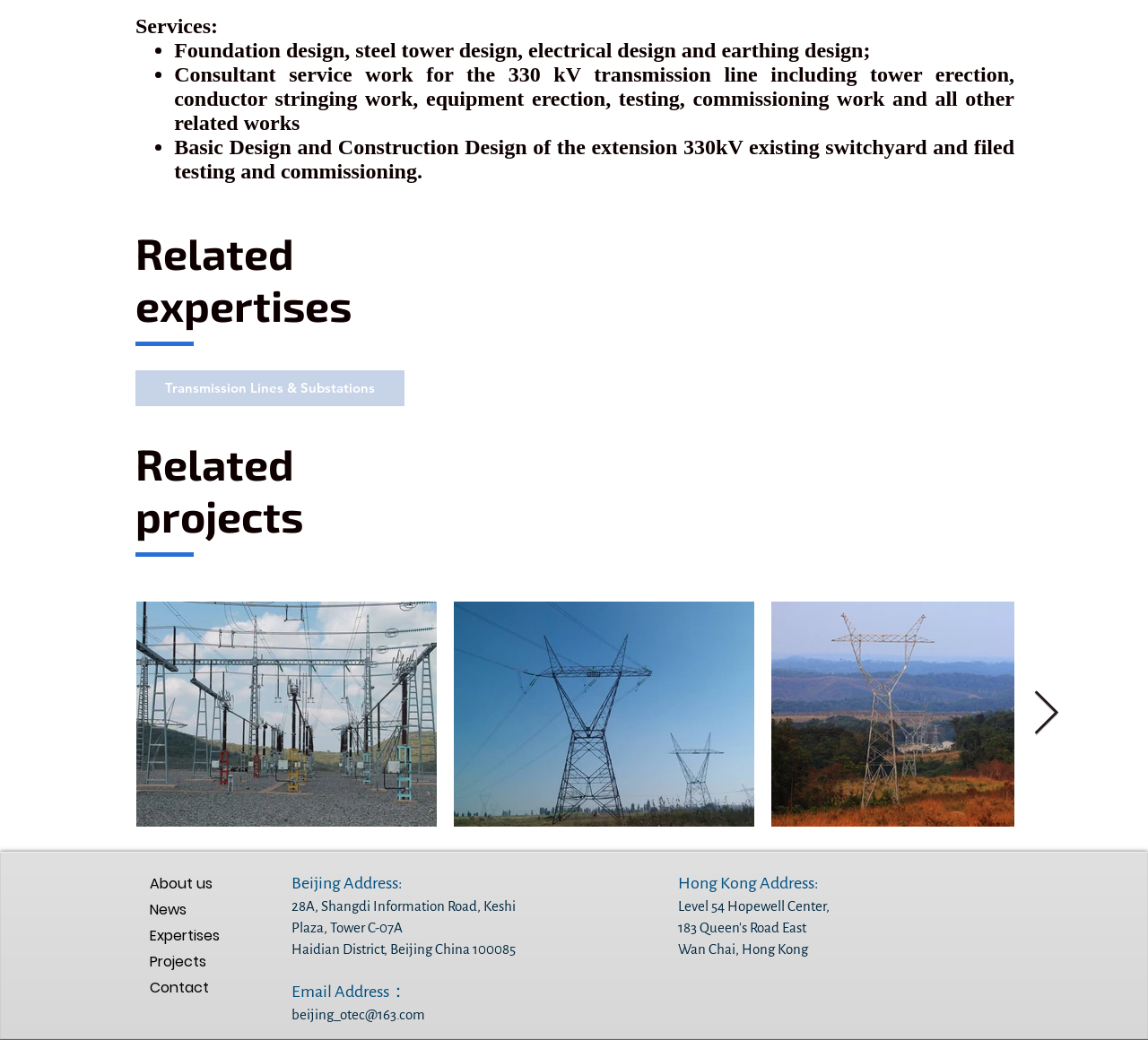What is the email address of the company's Beijing office?
Using the image, give a concise answer in the form of a single word or short phrase.

beijing_otec@163.com